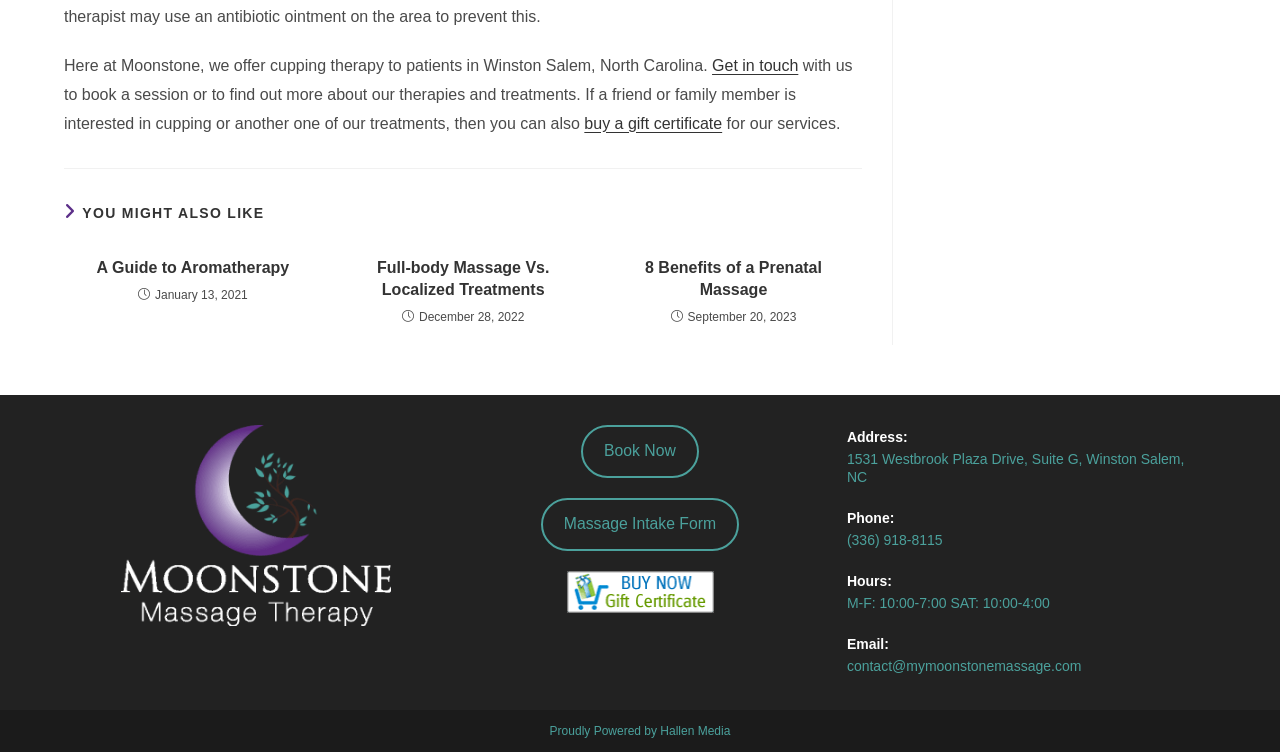Pinpoint the bounding box coordinates of the clickable element needed to complete the instruction: "Get in touch with the company". The coordinates should be provided as four float numbers between 0 and 1: [left, top, right, bottom].

[0.556, 0.076, 0.624, 0.098]